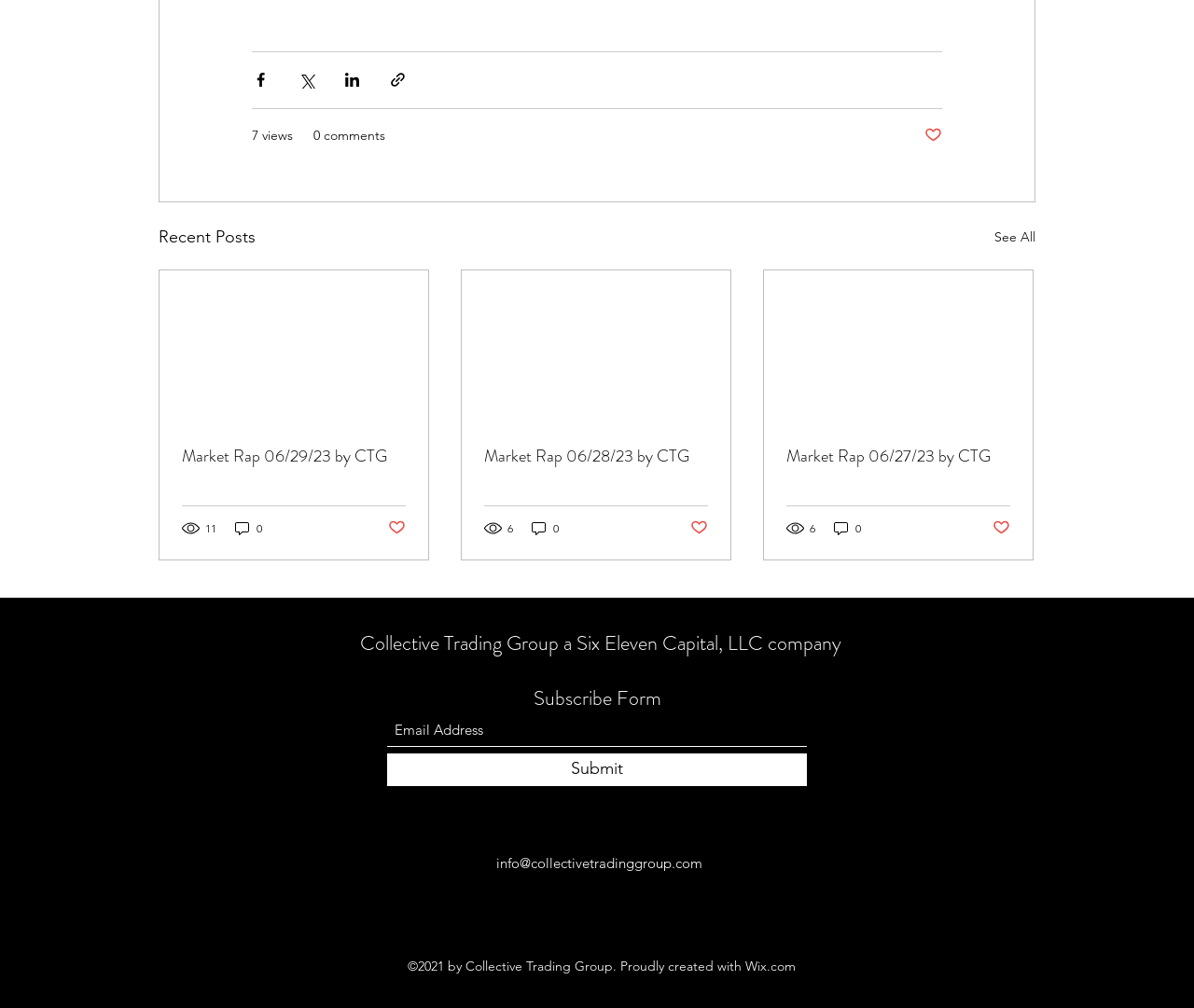Kindly determine the bounding box coordinates for the area that needs to be clicked to execute this instruction: "Read the article 'Market Rap 06/29/23 by CTG'".

[0.152, 0.44, 0.34, 0.464]